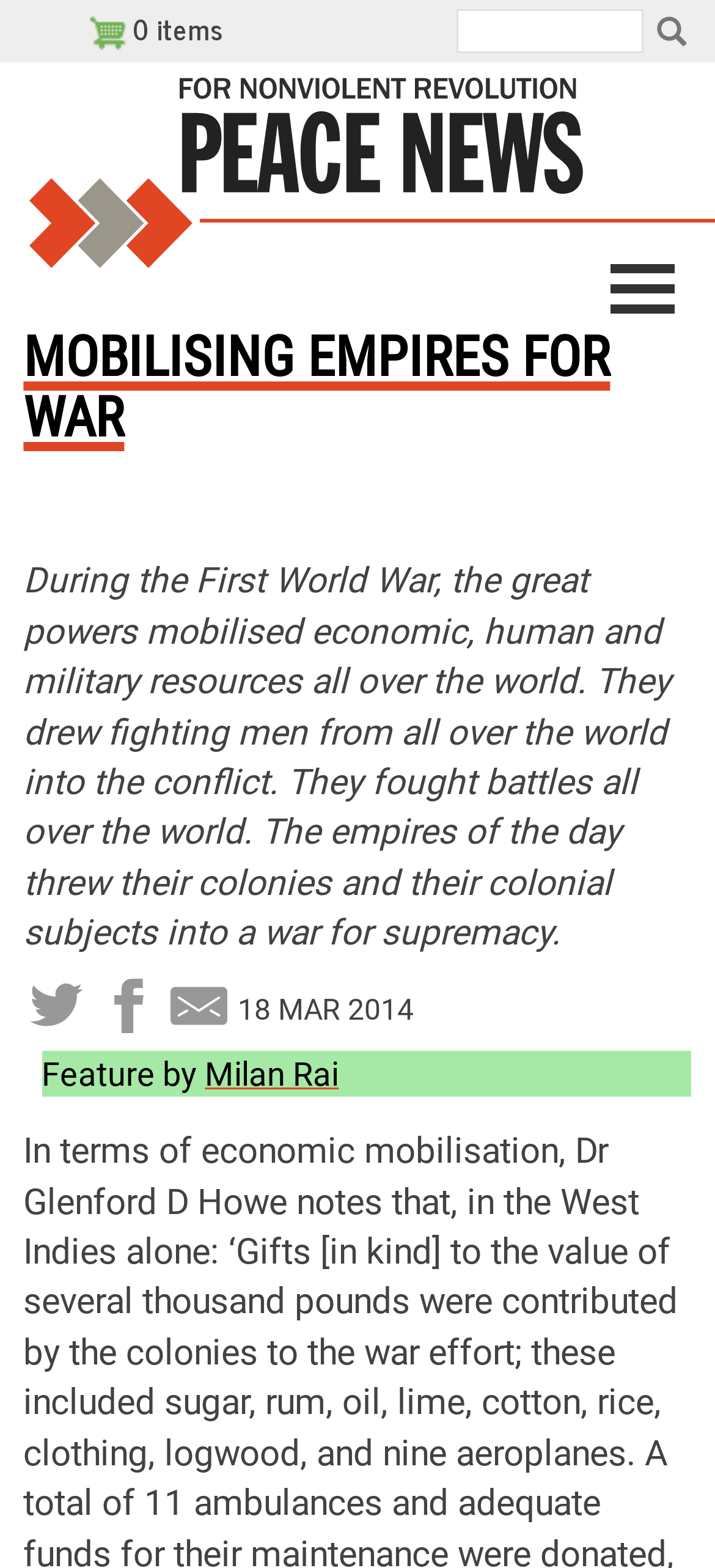Given the following UI element description: "parent_node: 18 MAR 2014", find the bounding box coordinates in the webpage screenshot.

[0.033, 0.621, 0.123, 0.67]